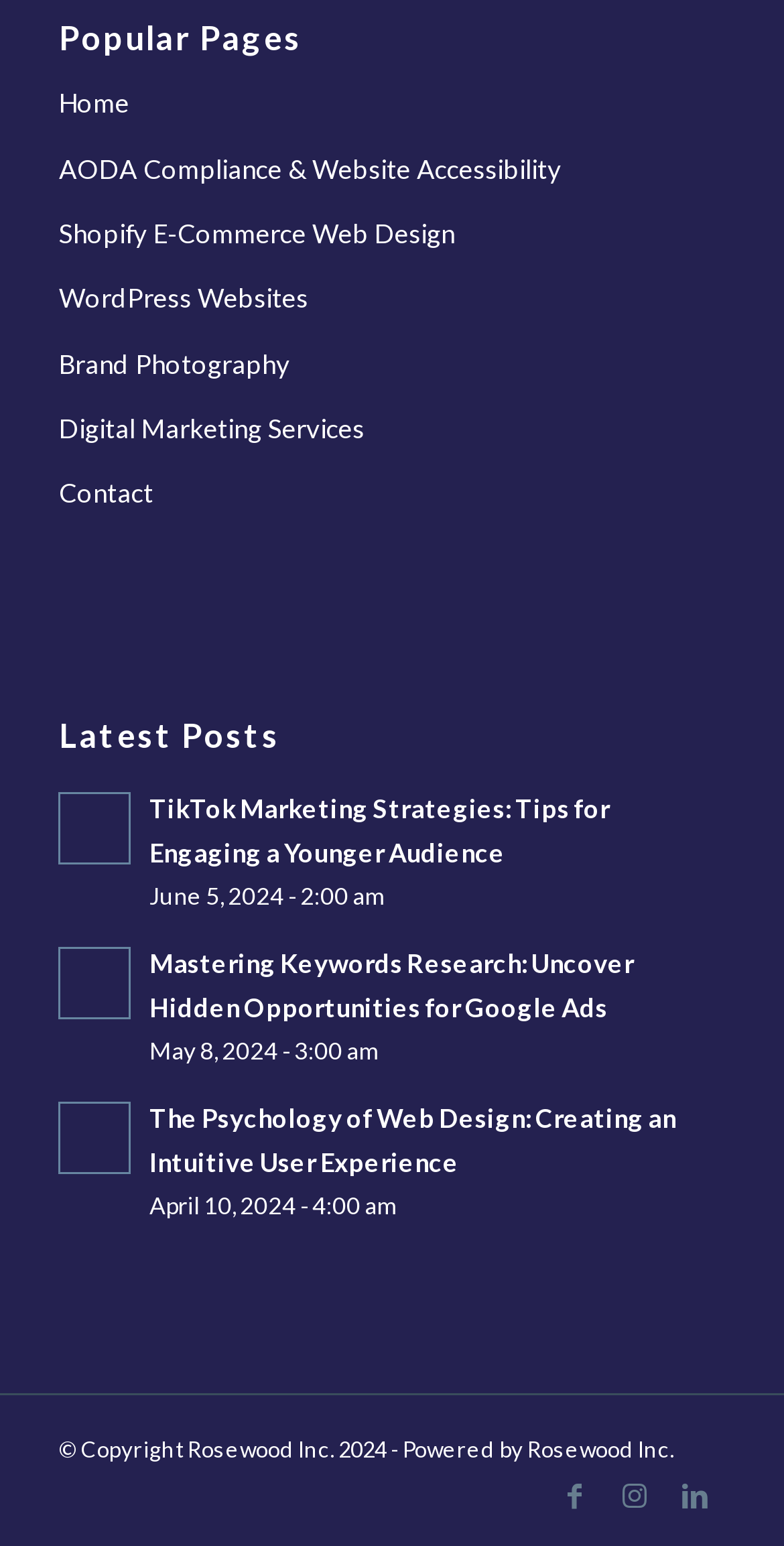Show me the bounding box coordinates of the clickable region to achieve the task as per the instruction: "Read the latest post about TikTok marketing strategies".

[0.19, 0.512, 0.778, 0.561]